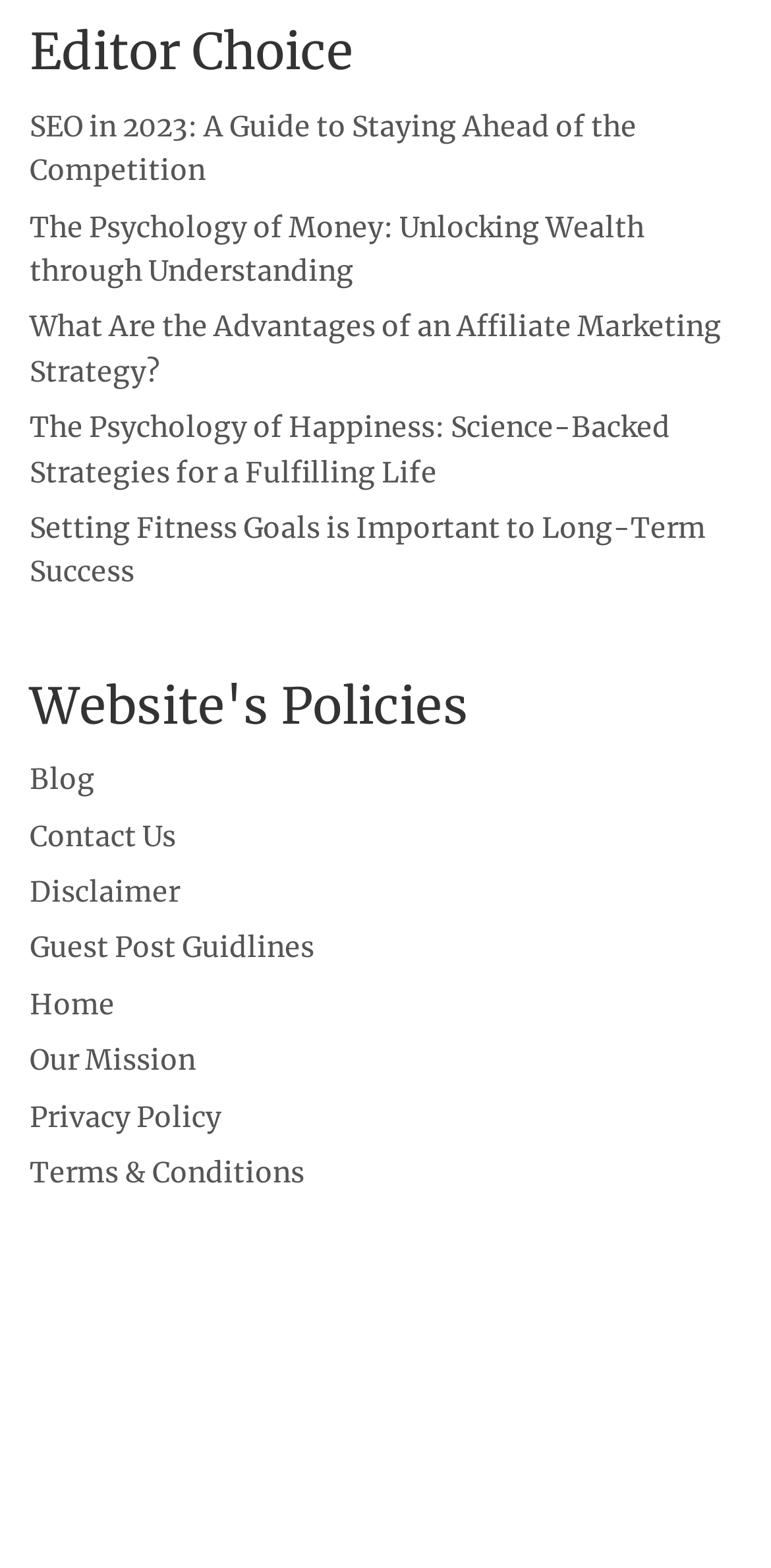How many policy-related links are there?
Carefully examine the image and provide a detailed answer to the question.

I counted the number of links under the 'Website's Policies' heading, which are 'Blog', 'Contact Us', 'Disclaimer', 'Guest Post Guidlines', 'Privacy Policy', and 'Terms & Conditions'.